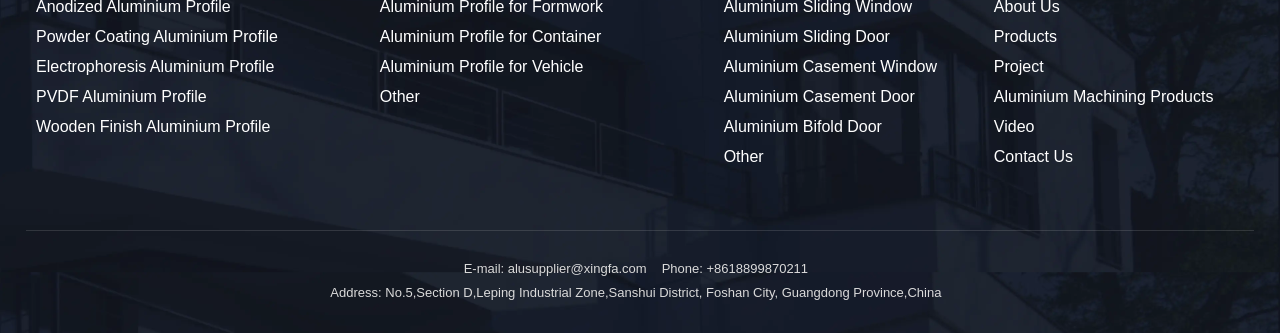How many types of aluminium profiles are listed?
Provide a detailed and extensive answer to the question.

By examining the links on the webpage, I found four types of aluminium profiles listed, which are Powder Coating Aluminium Profile, Electrophoresis Aluminium Profile, PVDF Aluminium Profile, and Wooden Finish Aluminium Profile.